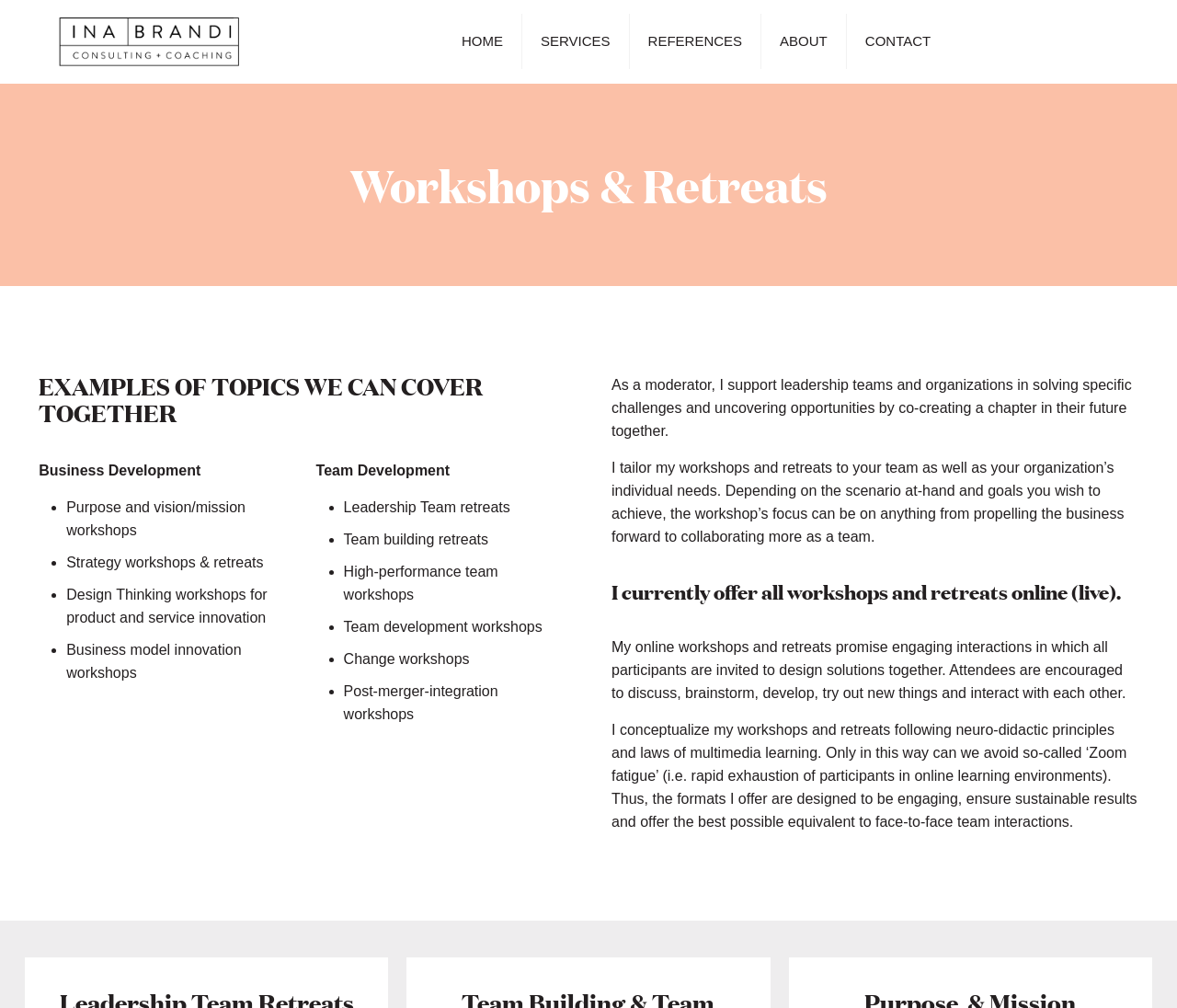Summarize the contents and layout of the webpage in detail.

The webpage is about Ina Brandi's consulting and coaching services, specifically focusing on workshops and retreats. At the top left corner, there is a logo of Ina Brandi, and next to it, there are navigation links to different sections of the website, including HOME, SERVICES, REFERENCES, ABOUT, and CONTACT.

Below the navigation links, there is a heading that reads "Workshops & Retreats" in a prominent font size. Underneath this heading, there is a subheading that lists examples of topics that can be covered in the workshops and retreats.

The main content of the webpage is divided into two sections: Business Development and Team Development. The Business Development section lists several topics, including purpose and vision/mission workshops, strategy workshops and retreats, design thinking workshops, and business model innovation workshops. Each topic is preceded by a bullet point.

The Team Development section also lists several topics, including leadership team retreats, team building retreats, high-performance team workshops, team development workshops, change workshops, and post-merger-integration workshops. Again, each topic is preceded by a bullet point.

Below these two sections, there is a paragraph of text that describes Ina Brandi's approach to moderating workshops and retreats. This is followed by another paragraph that explains how she tailors her workshops and retreats to the individual needs of her clients.

Further down the page, there is a heading that announces that all workshops and retreats are currently offered online. The following paragraphs describe the benefits of online workshops and retreats, including engaging interactions, neuro-didactic principles, and multimedia learning.